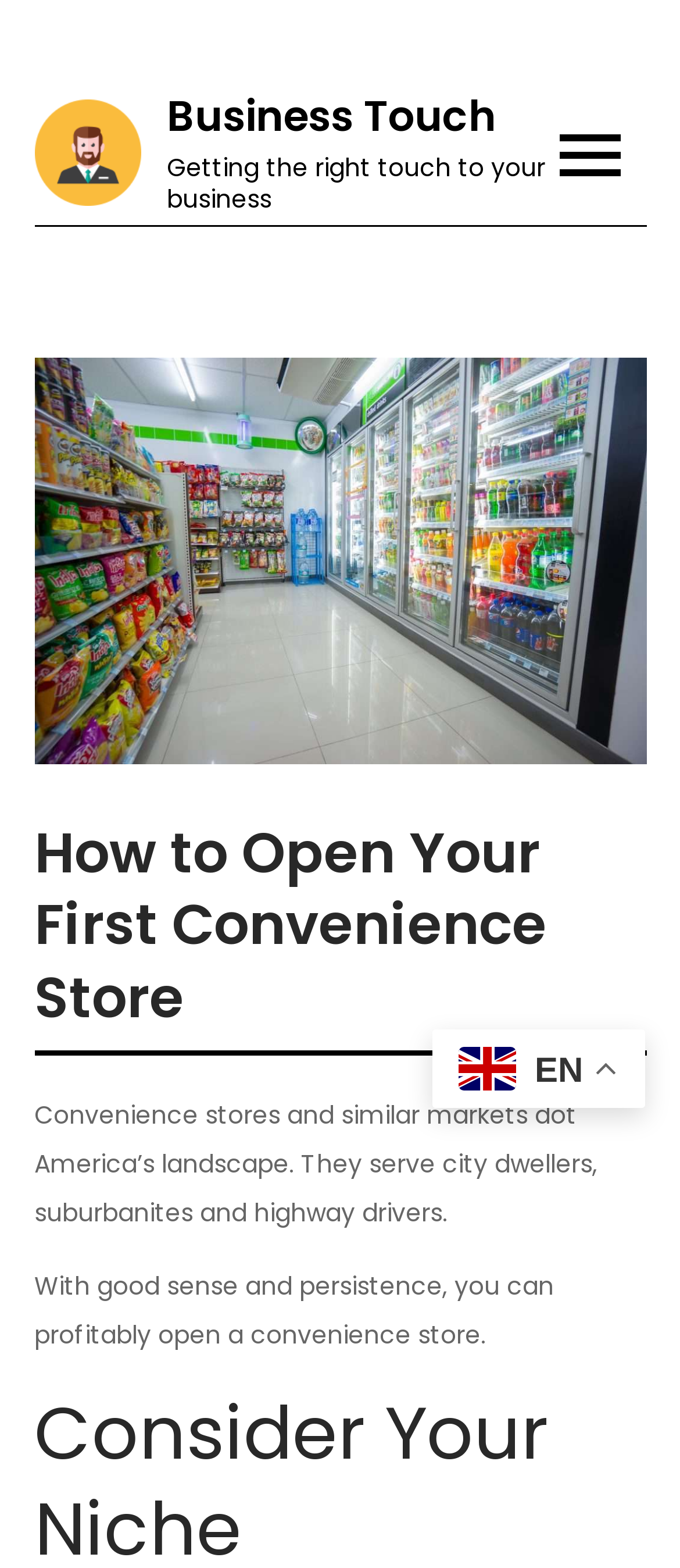Describe the webpage meticulously, covering all significant aspects.

The webpage is about opening a convenience store, with the main title "How To Open Your First Convenience Store" prominently displayed. At the top left, there is a link and an image with the text "Business Touch", which is also a heading. Below this, there is a static text that reads "Getting the right touch to your business". 

To the right of this text, there is a button with an image that takes up a significant portion of the page, showing a convenience store. Above the image, there is a header with the main title "How to Open Your First Convenience Store" repeated. 

Below the image, there are two paragraphs of text. The first paragraph describes the role of convenience stores in America, serving city dwellers, suburbanites, and highway drivers. The second paragraph encourages readers to open a convenience store, stating that with good sense and persistence, it can be done profitably. 

At the bottom right of the page, there is an image and a static text, both labeled "EN", which likely indicates the language of the webpage.